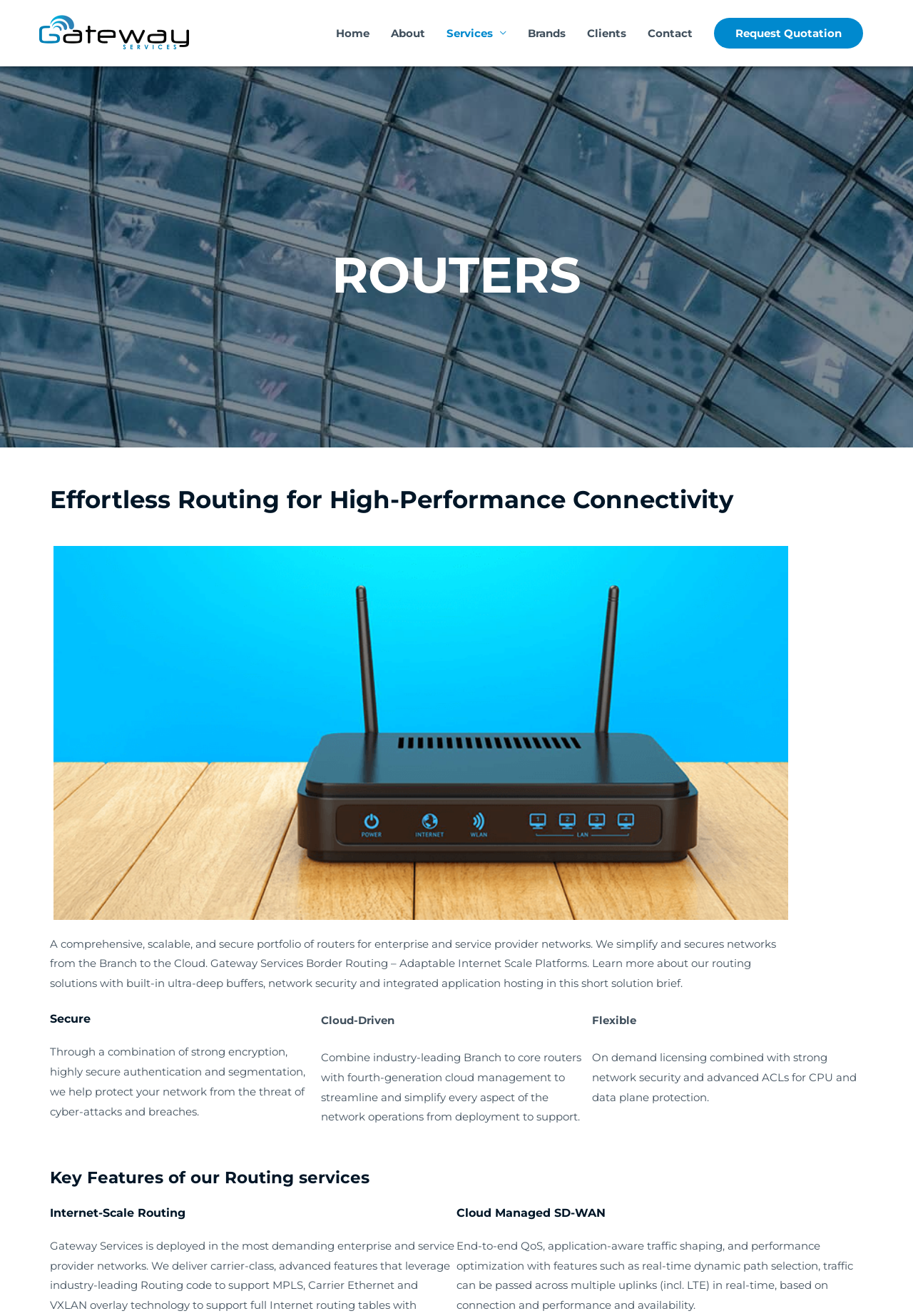Identify the bounding box coordinates of the section to be clicked to complete the task described by the following instruction: "Click on the 'Request Quotation' link". The coordinates should be four float numbers between 0 and 1, formatted as [left, top, right, bottom].

[0.782, 0.014, 0.945, 0.037]